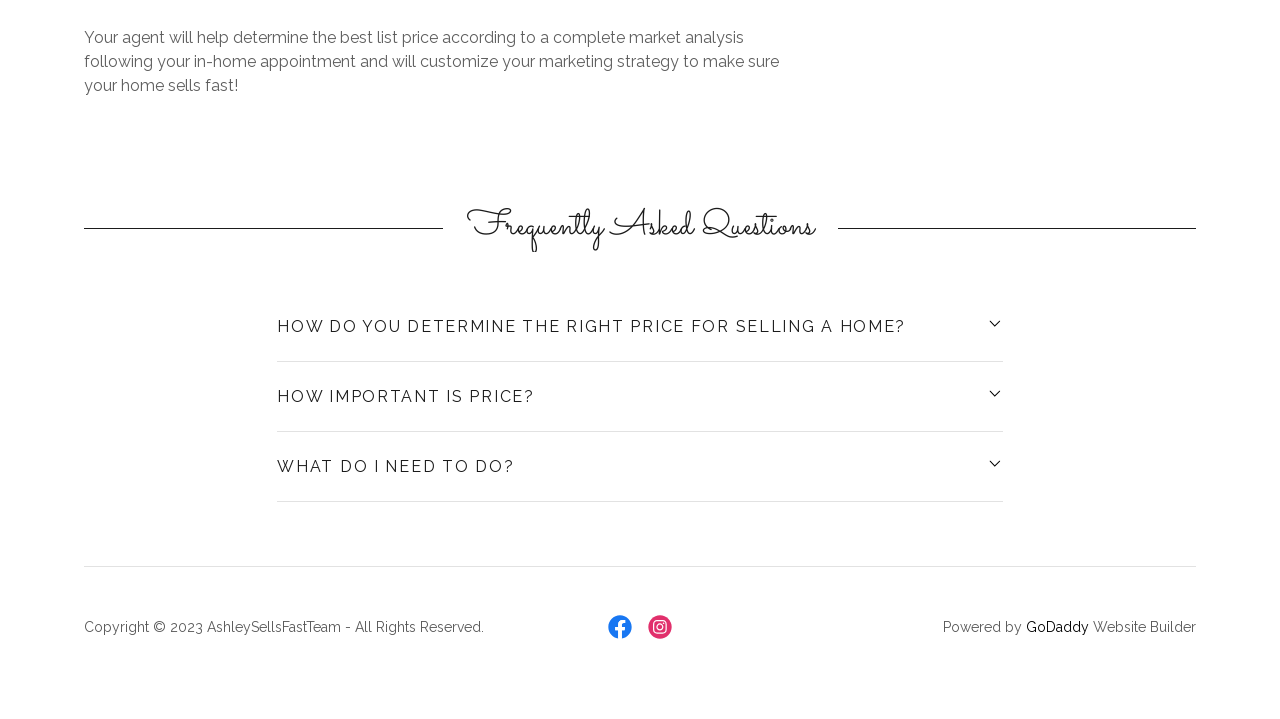How many social links are there?
Refer to the image and give a detailed response to the question.

There are two social links on the webpage, one for Facebook and one for Instagram, which are represented by images and have popup menus.